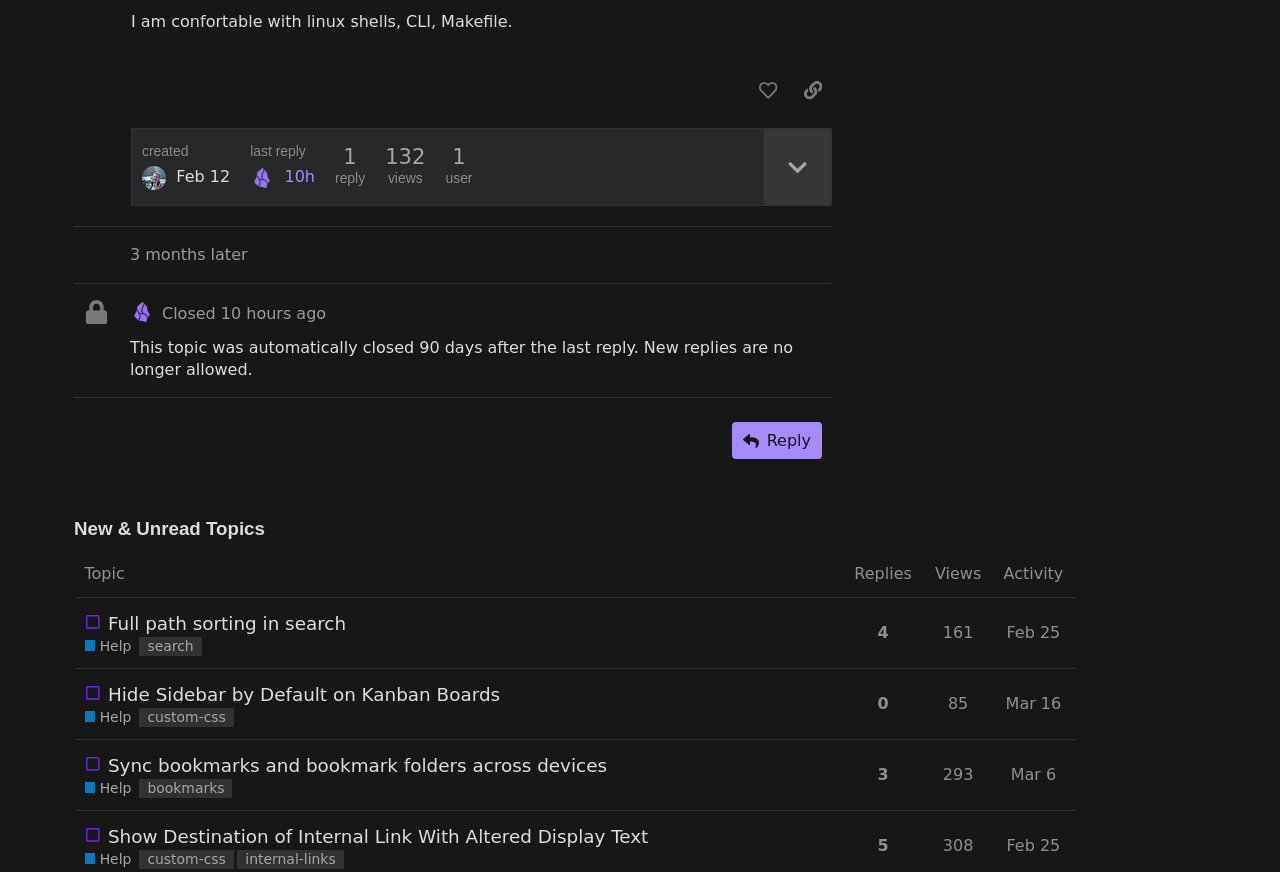Mark the bounding box of the element that matches the following description: "Full path sorting in search".

[0.084, 0.686, 0.27, 0.744]